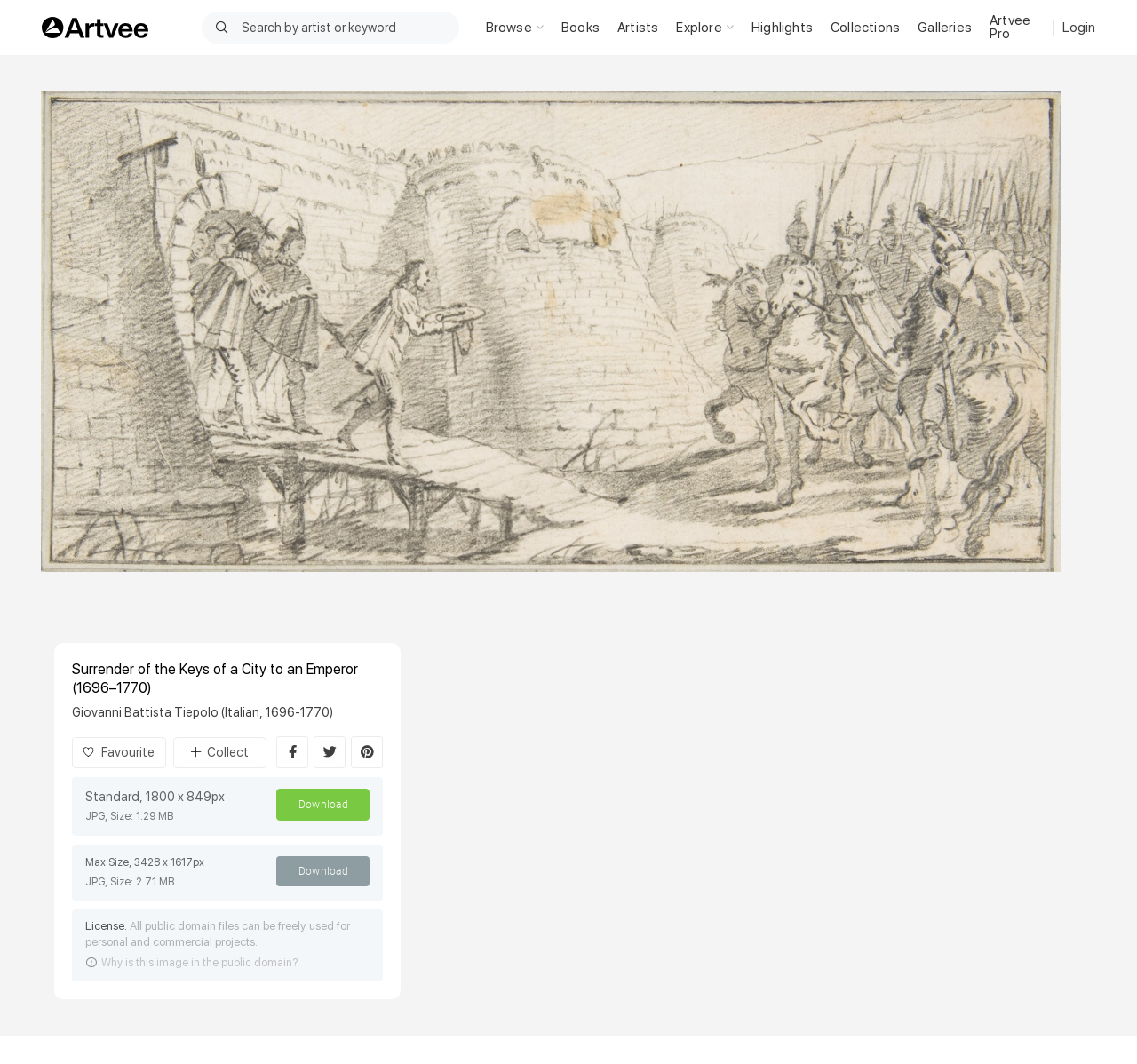Given the description of the UI element: "Giovanni Battista Tiepolo", predict the bounding box coordinates in the form of [left, top, right, bottom], with each value being a float between 0 and 1.

[0.063, 0.663, 0.192, 0.676]